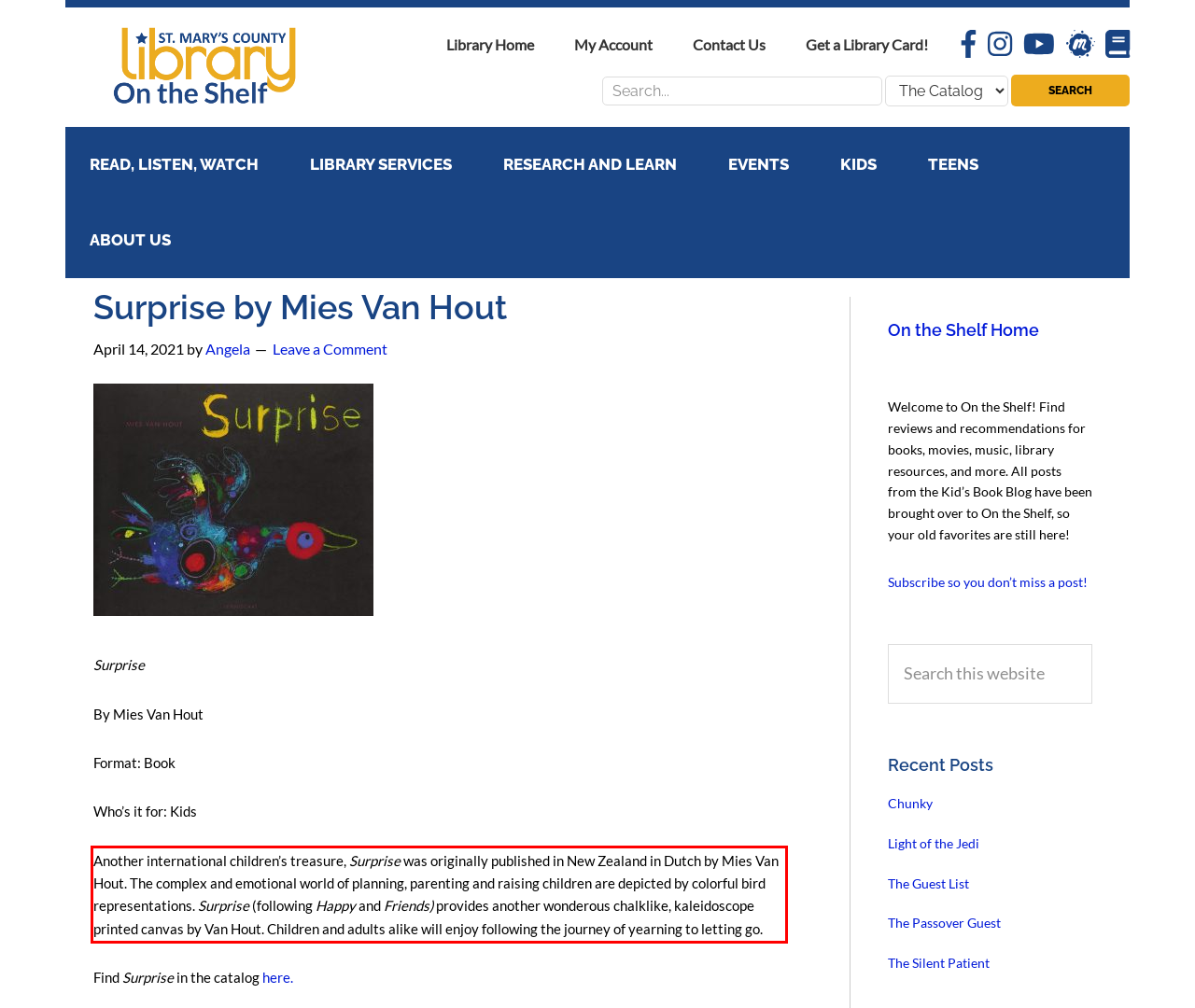You are provided with a screenshot of a webpage containing a red bounding box. Please extract the text enclosed by this red bounding box.

Another international children’s treasure, Surprise was originally published in New Zealand in Dutch by Mies Van Hout. The complex and emotional world of planning, parenting and raising children are depicted by colorful bird representations. Surprise (following Happy and Friends) provides another wonderous chalklike, kaleidoscope printed canvas by Van Hout. Children and adults alike will enjoy following the journey of yearning to letting go.